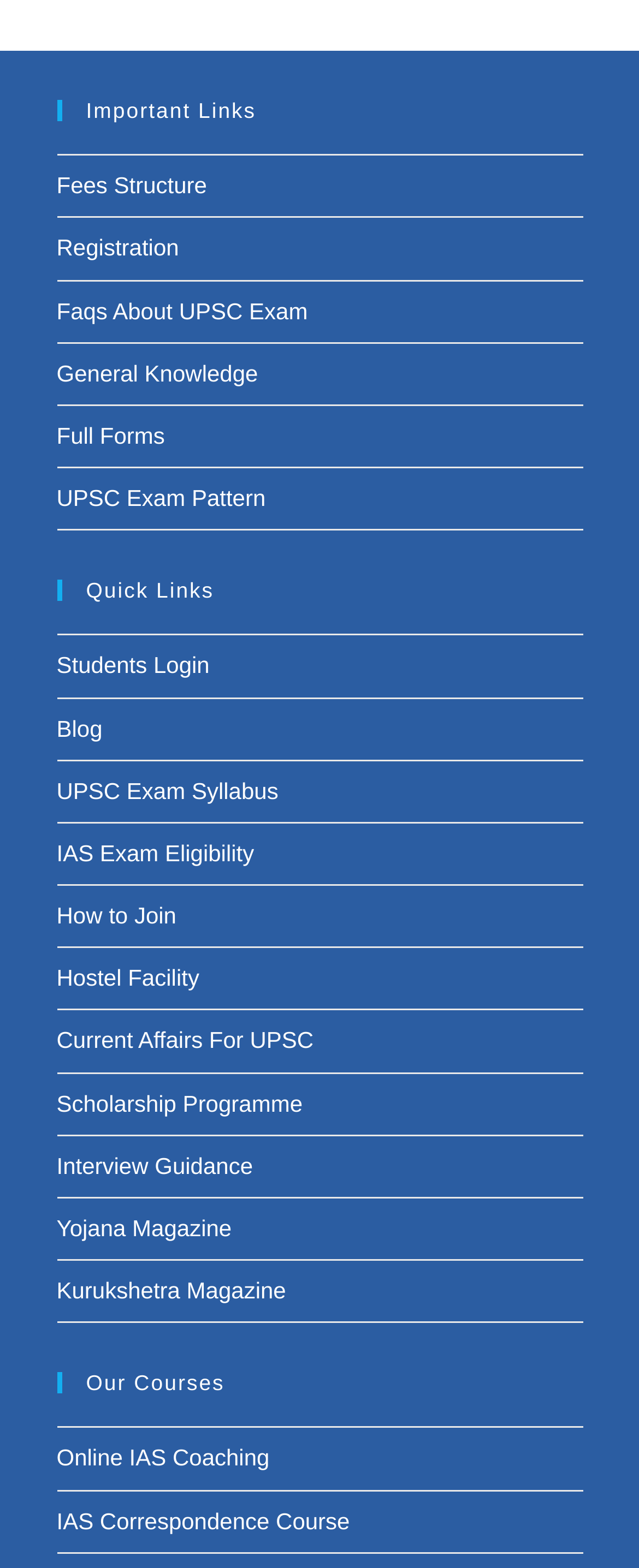Answer the question using only a single word or phrase: 
What is the last link under the 'Quick Links' category?

Kurukshetra Magazine